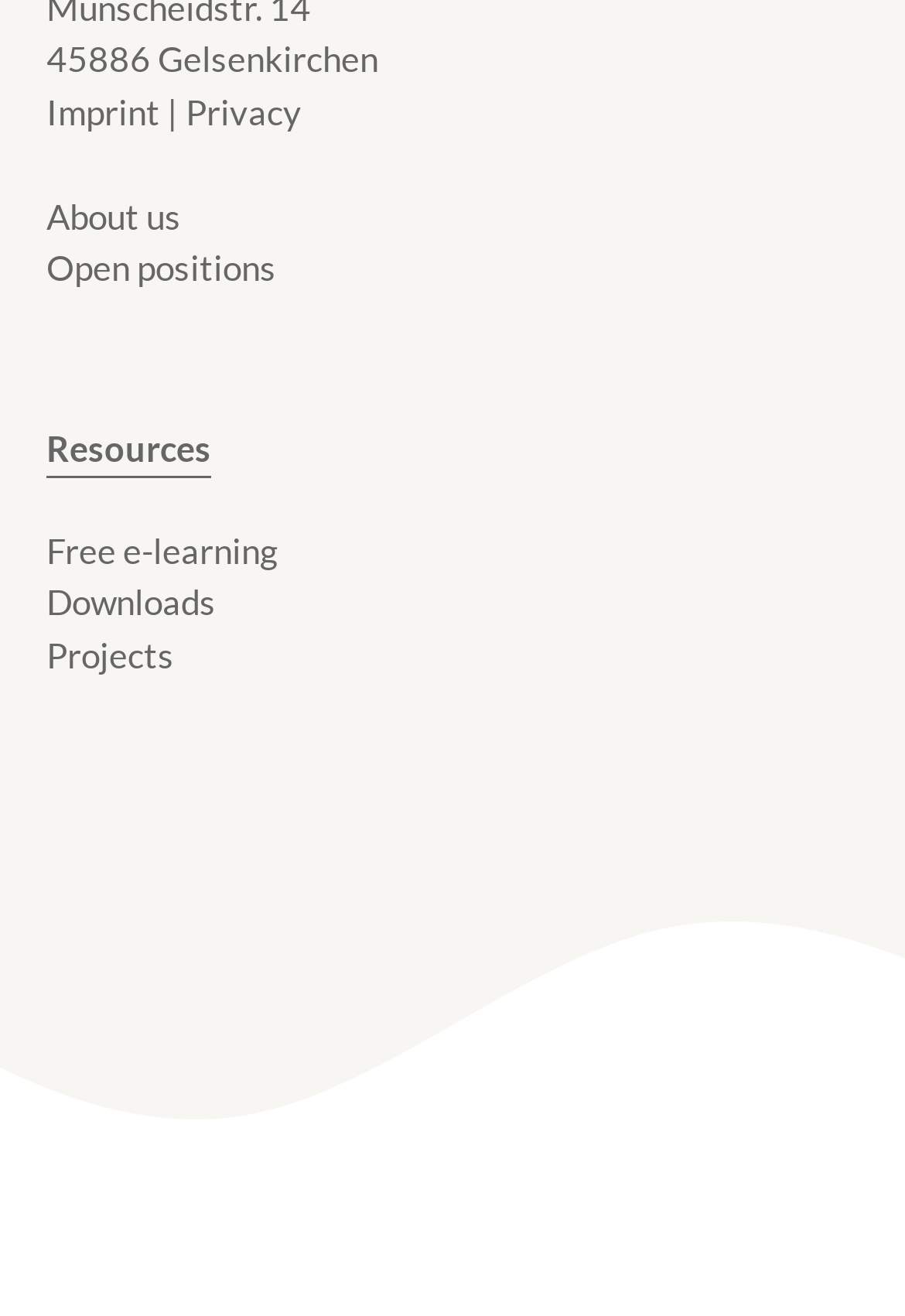How many links are there in the top section?
Provide a detailed and well-explained answer to the question.

In the top section of the webpage, I can count five links: 'Imprint', 'Privacy', 'About us', 'Open positions', and a separator '|'.